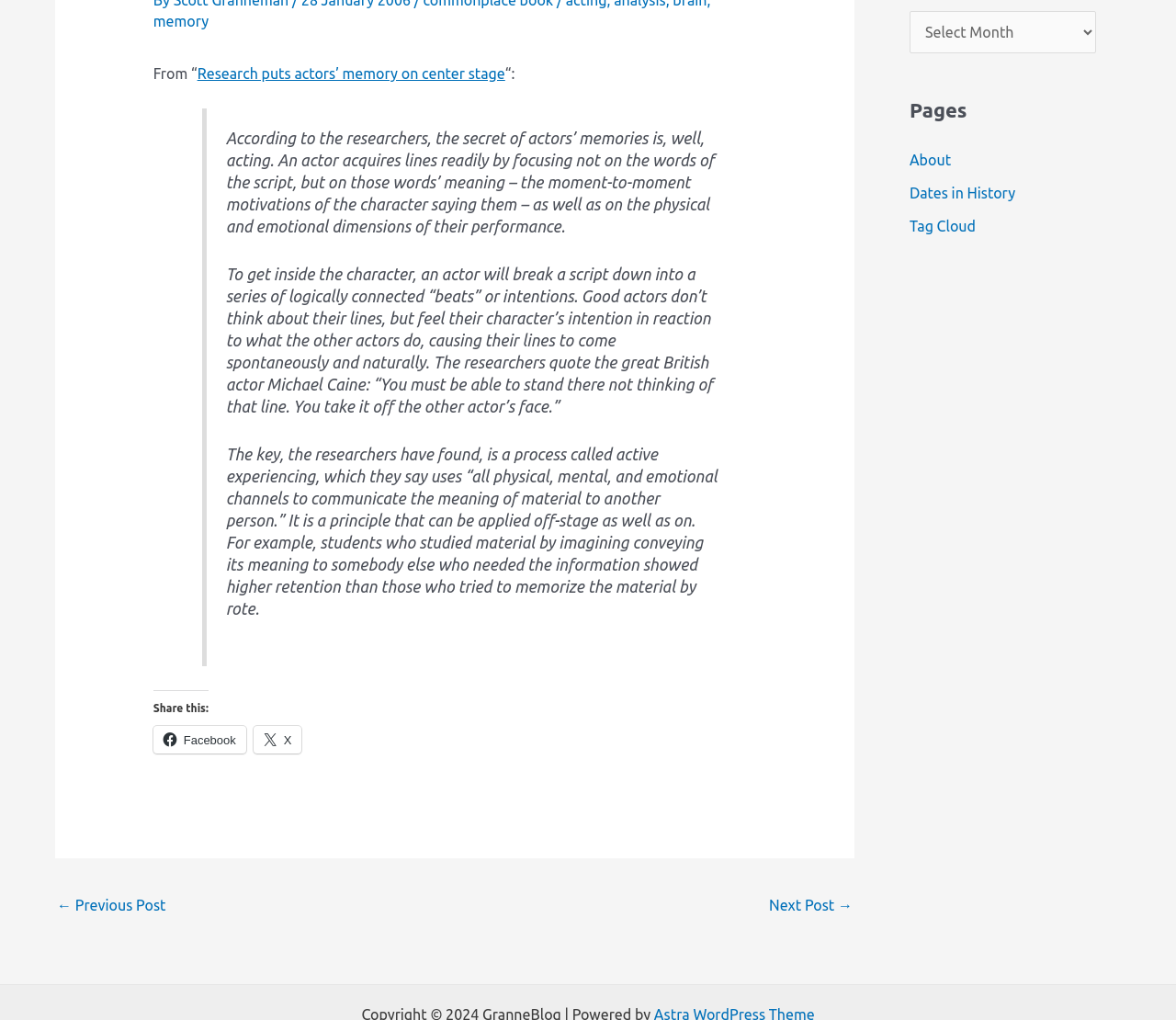Identify the bounding box of the HTML element described here: "Facebook". Provide the coordinates as four float numbers between 0 and 1: [left, top, right, bottom].

[0.13, 0.712, 0.209, 0.739]